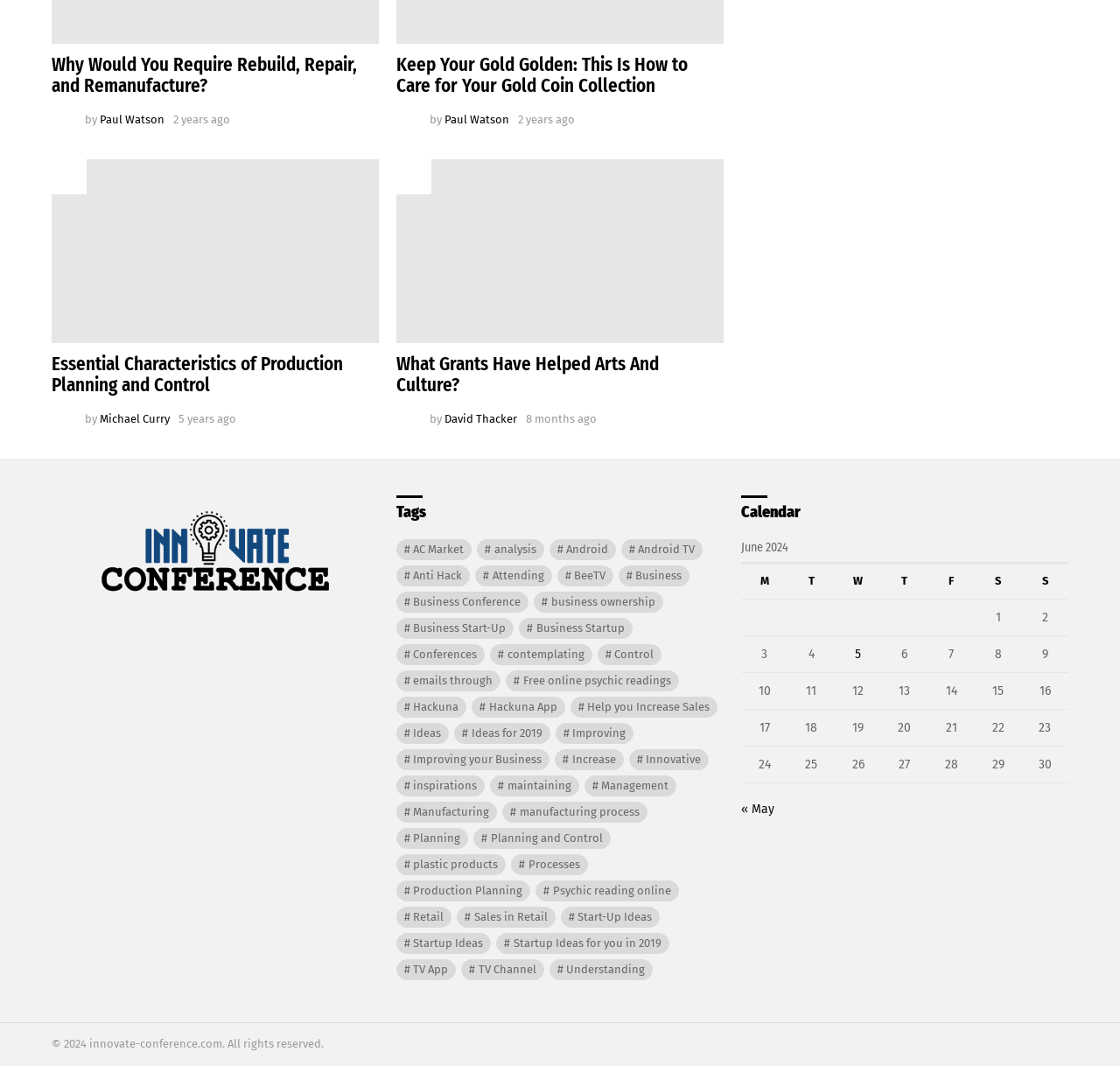Please give a succinct answer to the question in one word or phrase:
What is the topic of the first article?

Production Planning